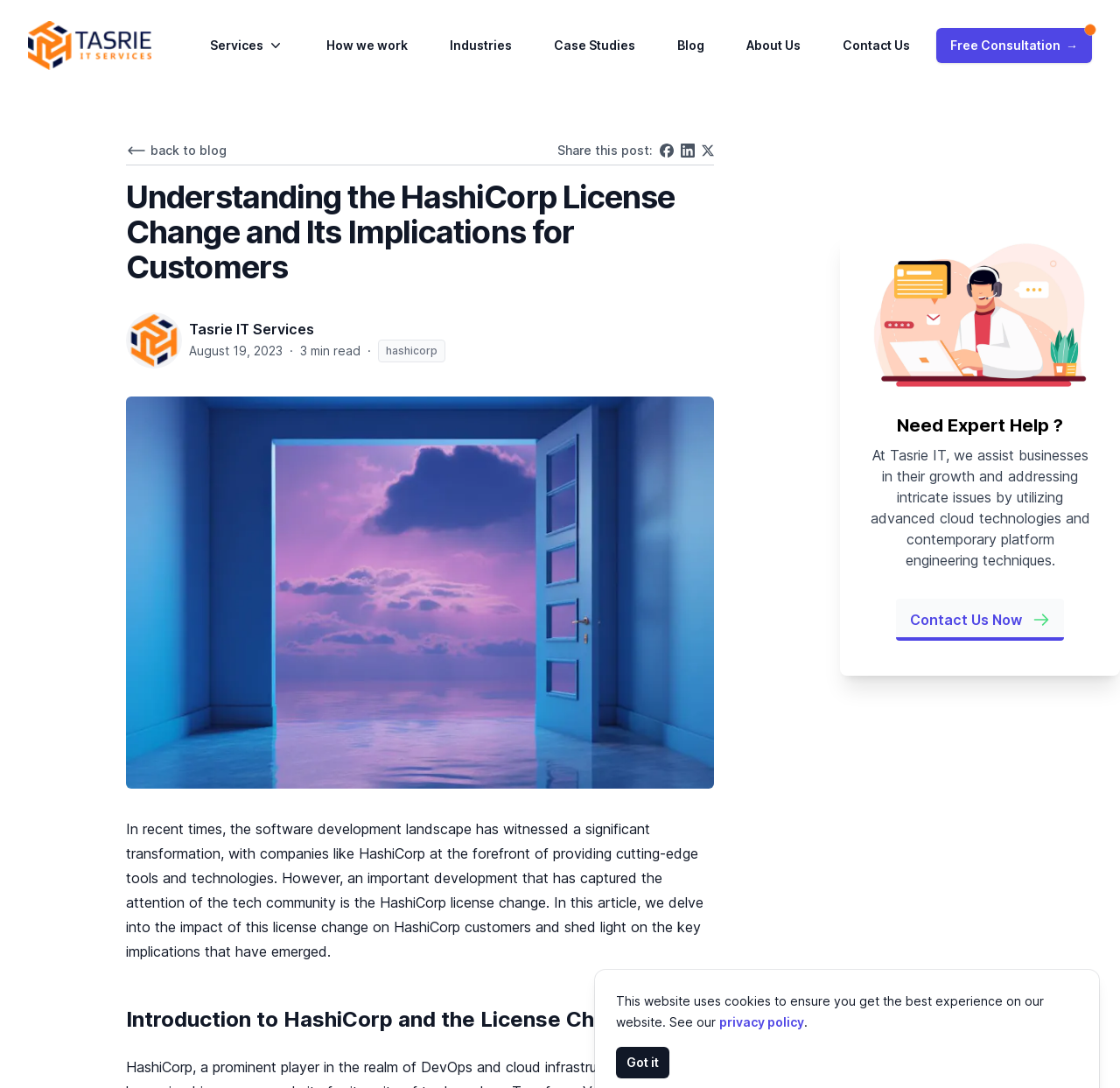What is the company logo displayed on the top left corner?
From the screenshot, provide a brief answer in one word or phrase.

Tasrie IT Services